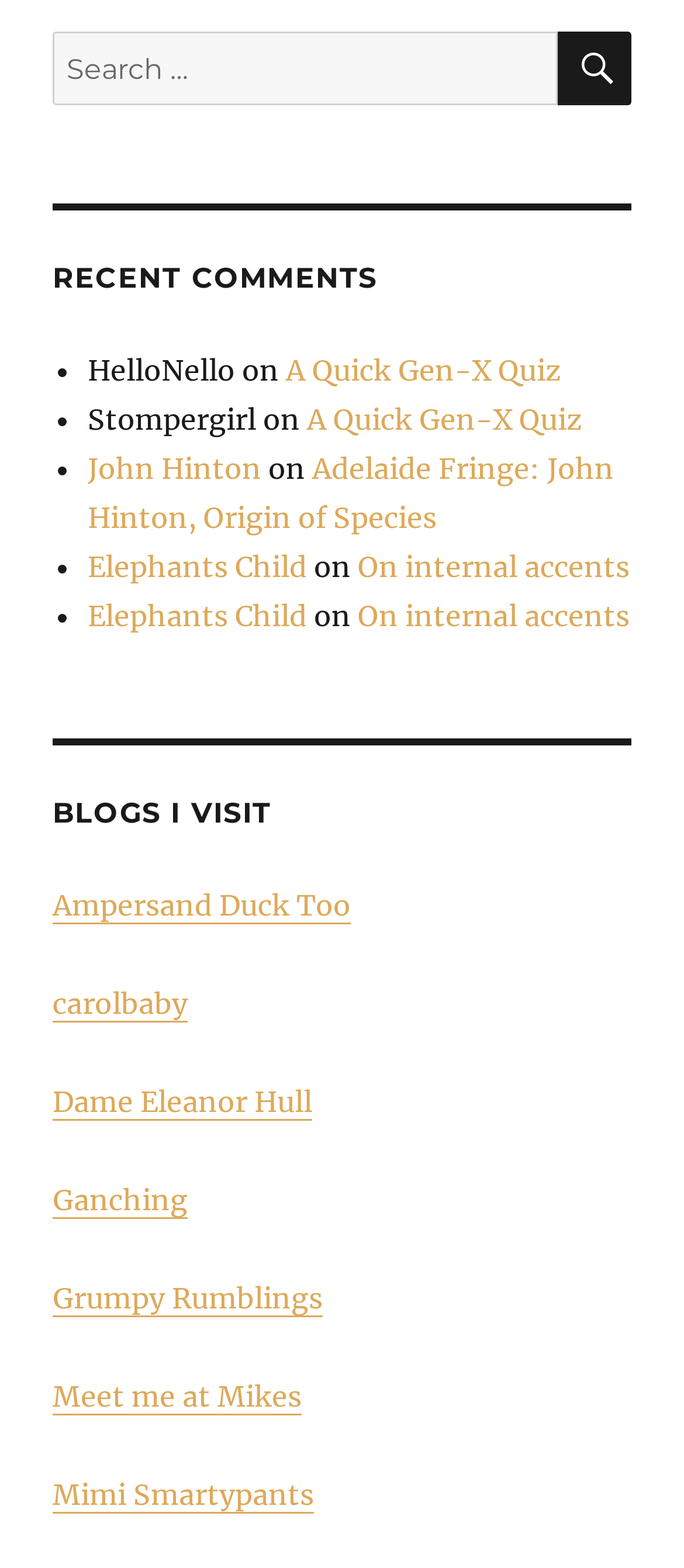Identify the bounding box coordinates of the element that should be clicked to fulfill this task: "View recent comments". The coordinates should be provided as four float numbers between 0 and 1, i.e., [left, top, right, bottom].

[0.077, 0.22, 0.923, 0.408]